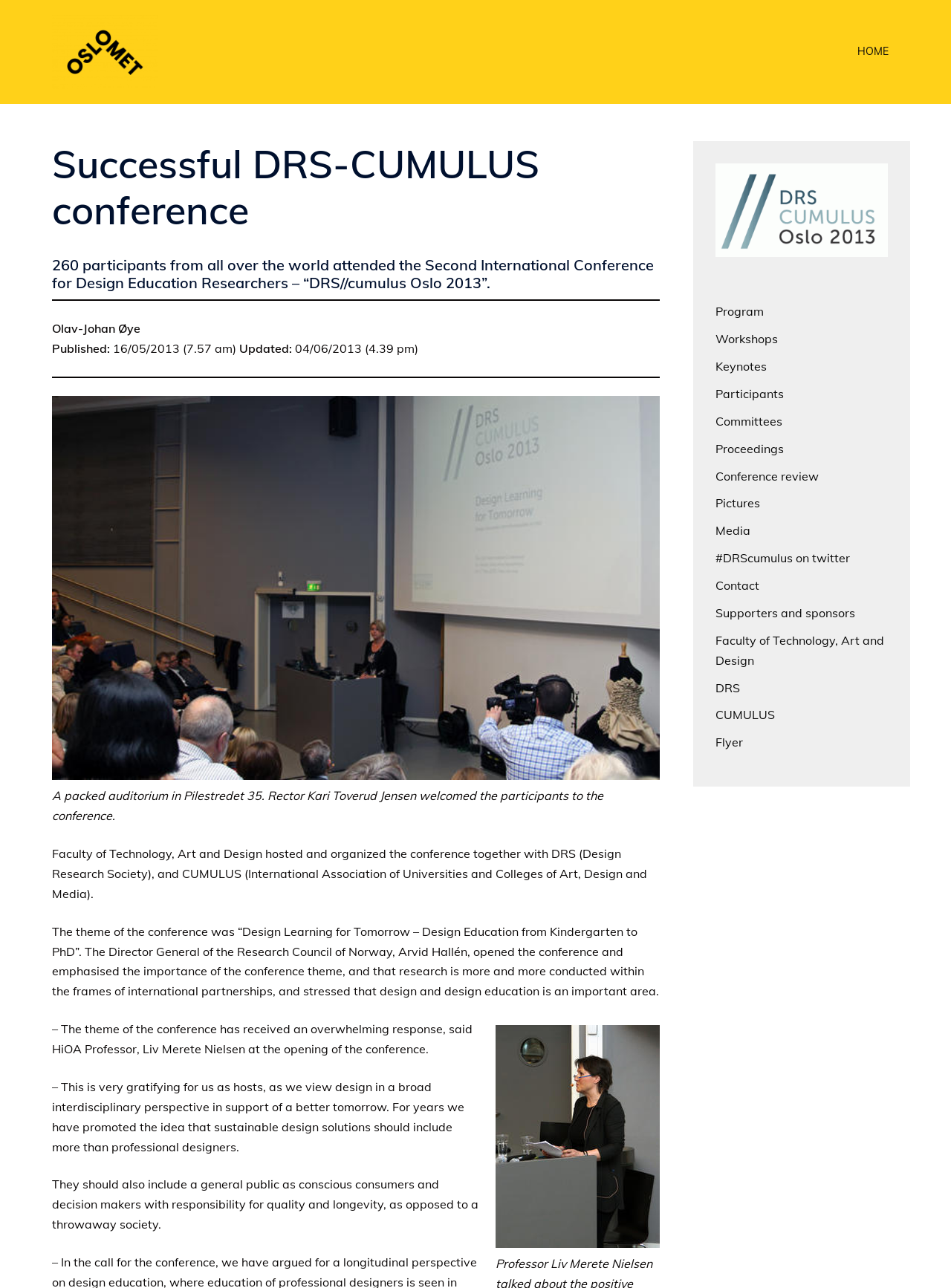Can you look at the image and give a comprehensive answer to the question:
How many links are there in the complementary section?

I found the answer by counting the number of links in the complementary section, which includes links such as 'Program', 'Workshops', 'Keynotes', and so on.